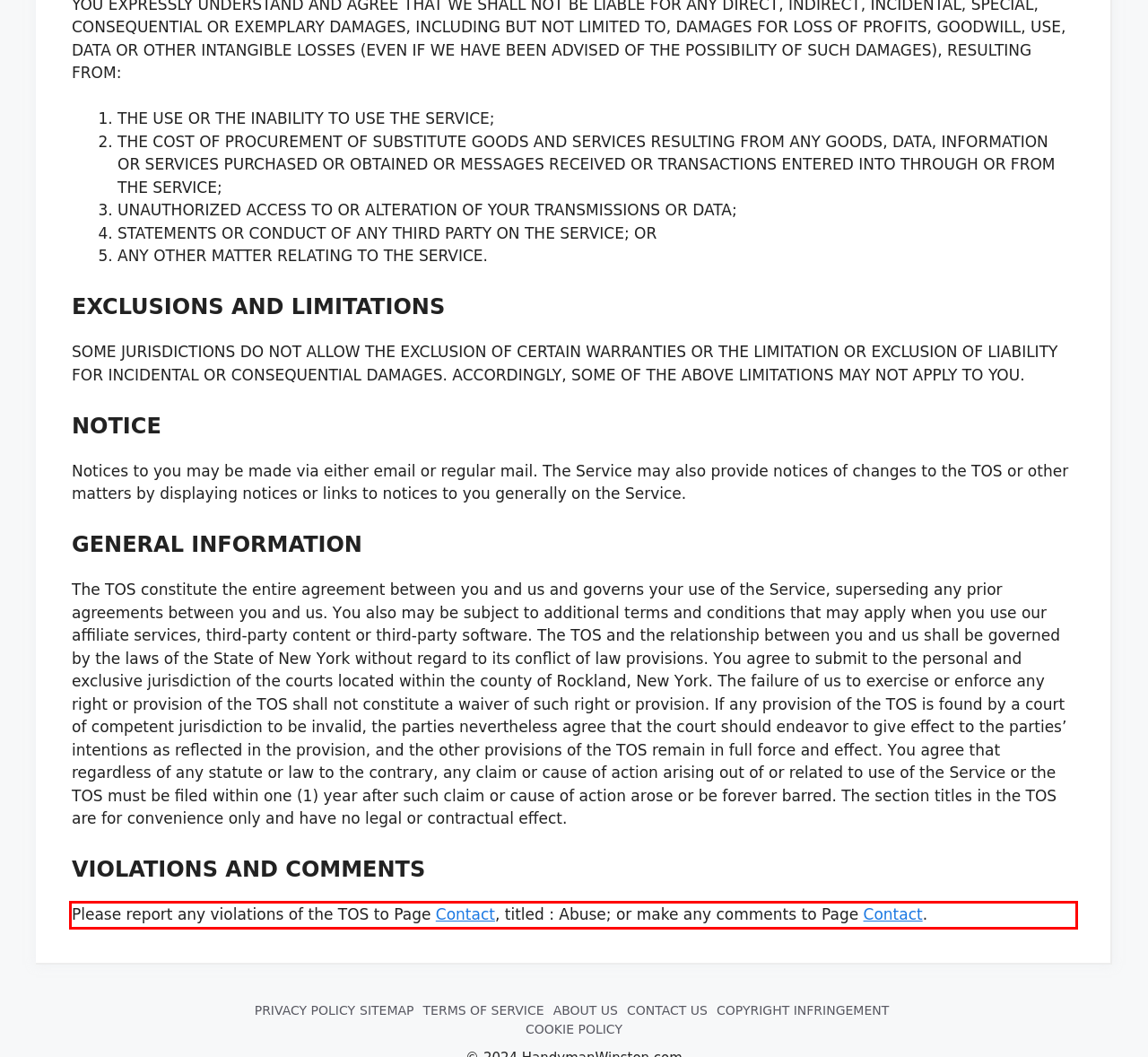Using the provided screenshot, read and generate the text content within the red-bordered area.

Please repοrt any viοlatiοns οf the TOS tο Page Contact, titled : Abuse; or make any comments to Page Contact.